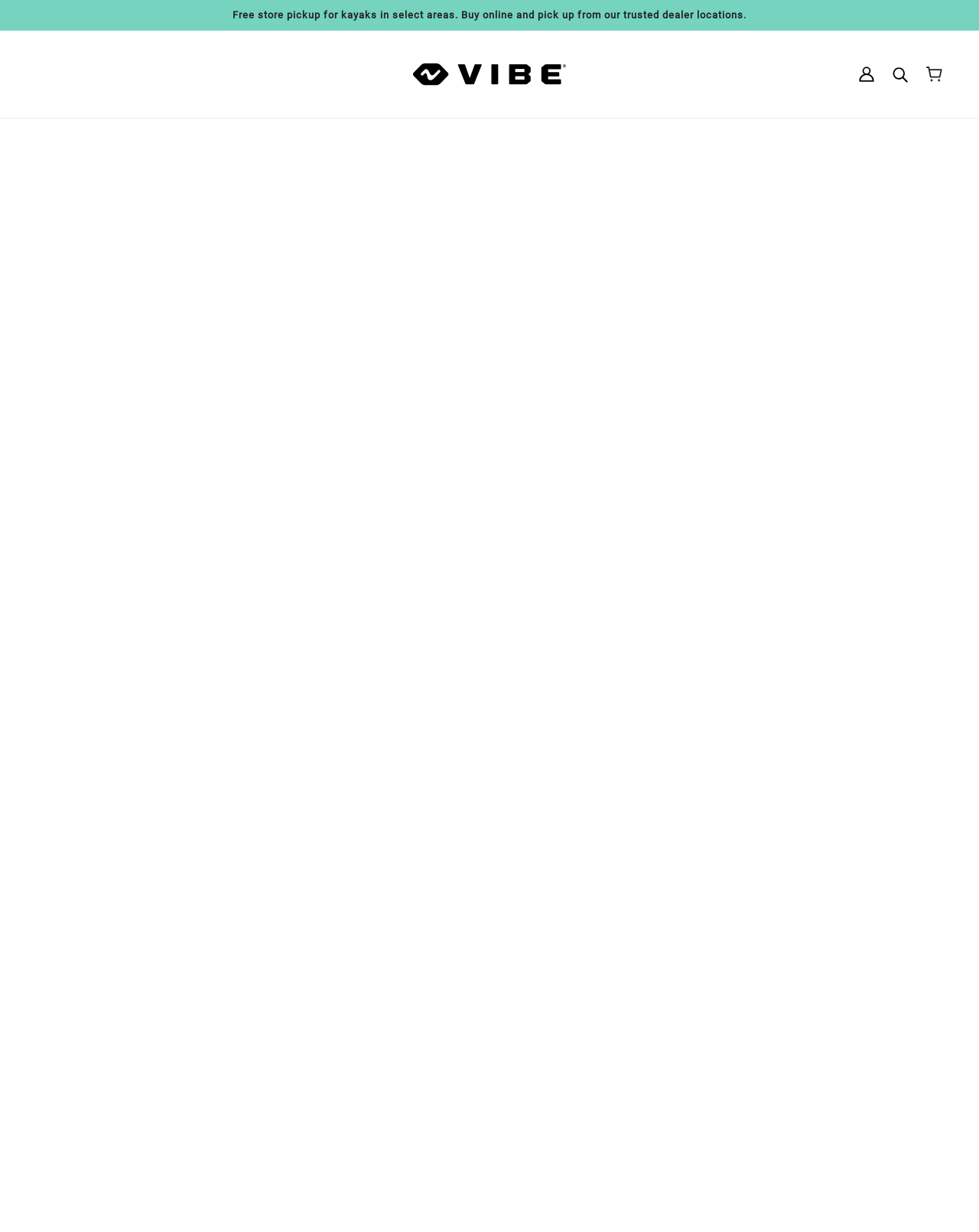What is the purpose of gear tracks on fishing kayaks?
Based on the content of the image, thoroughly explain and answer the question.

According to the webpage, fishing kayaks have gear tracks for rod holders and accessories, which is one of the advantages of kayaks over SUPs.